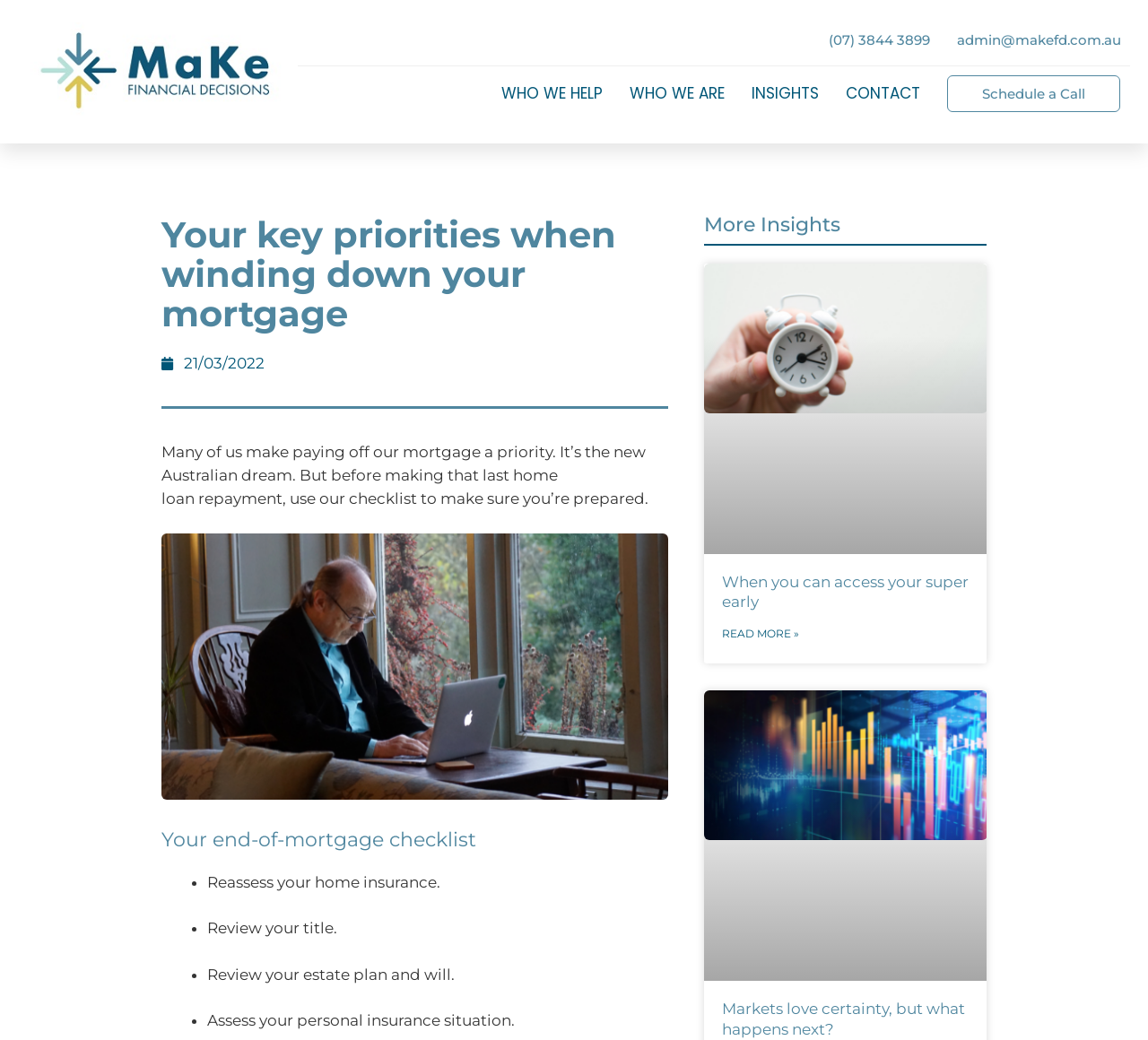Determine the bounding box coordinates of the clickable element to complete this instruction: "Click the 'WHO WE HELP' link". Provide the coordinates in the format of four float numbers between 0 and 1, [left, top, right, bottom].

[0.429, 0.072, 0.533, 0.107]